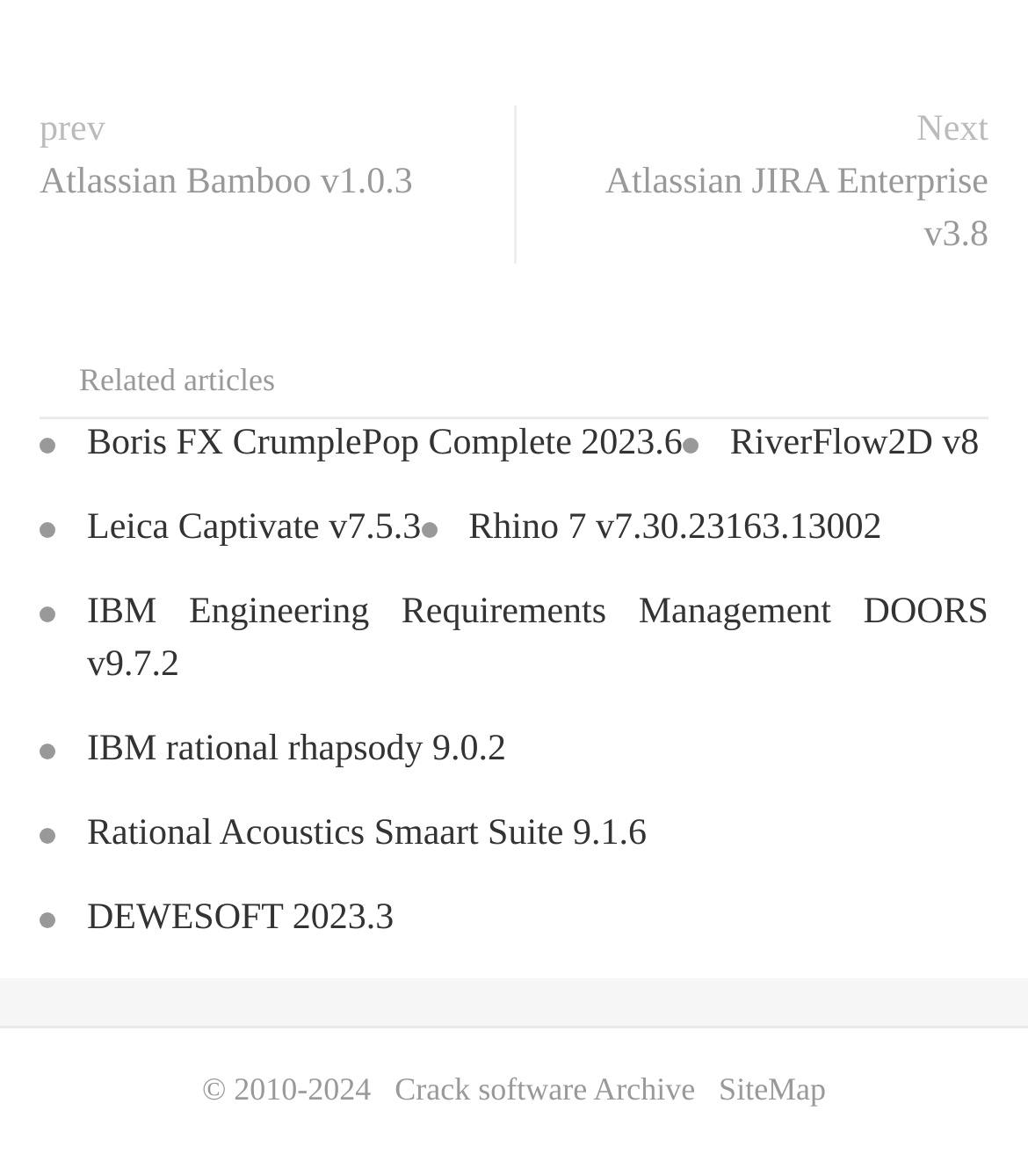Determine the bounding box coordinates of the region I should click to achieve the following instruction: "view related articles". Ensure the bounding box coordinates are four float numbers between 0 and 1, i.e., [left, top, right, bottom].

[0.077, 0.304, 0.267, 0.342]